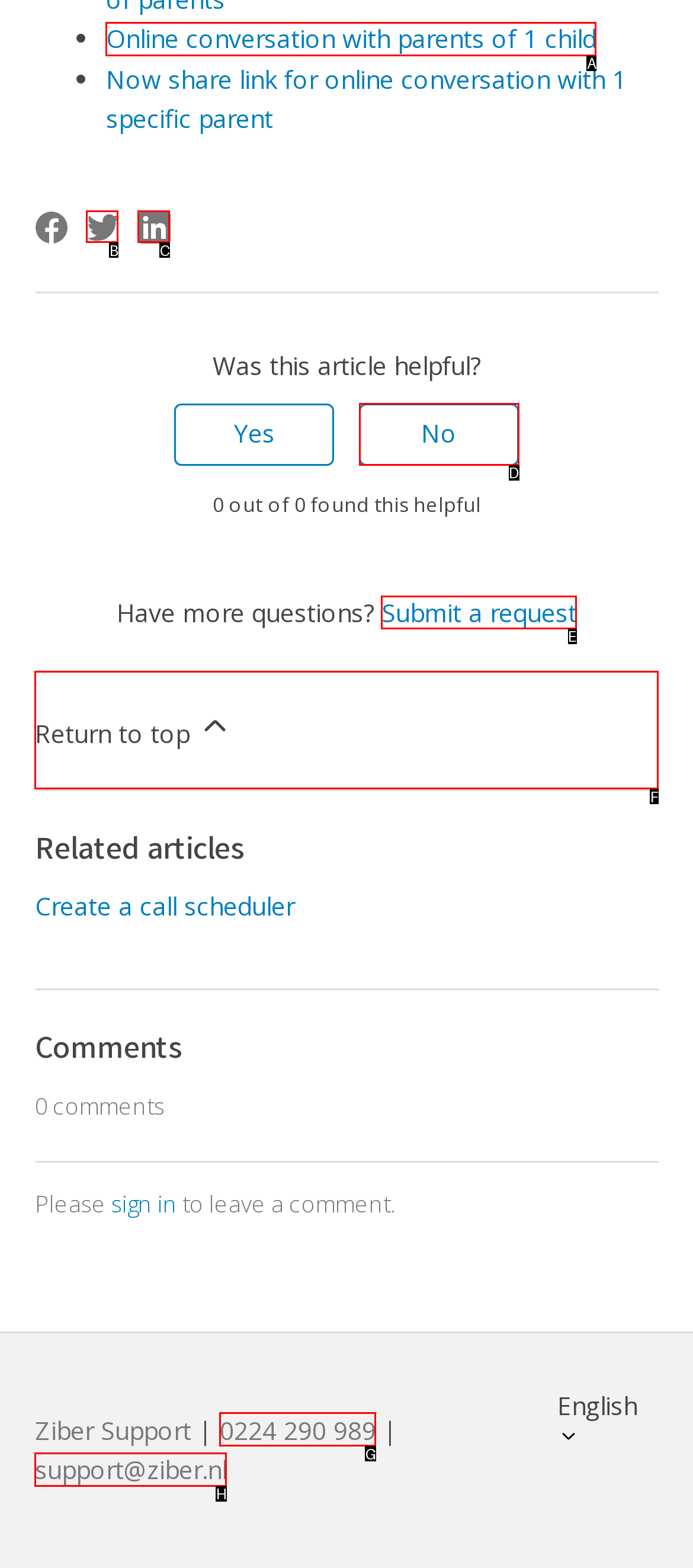What letter corresponds to the UI element to complete this task: Submit a request
Answer directly with the letter.

E